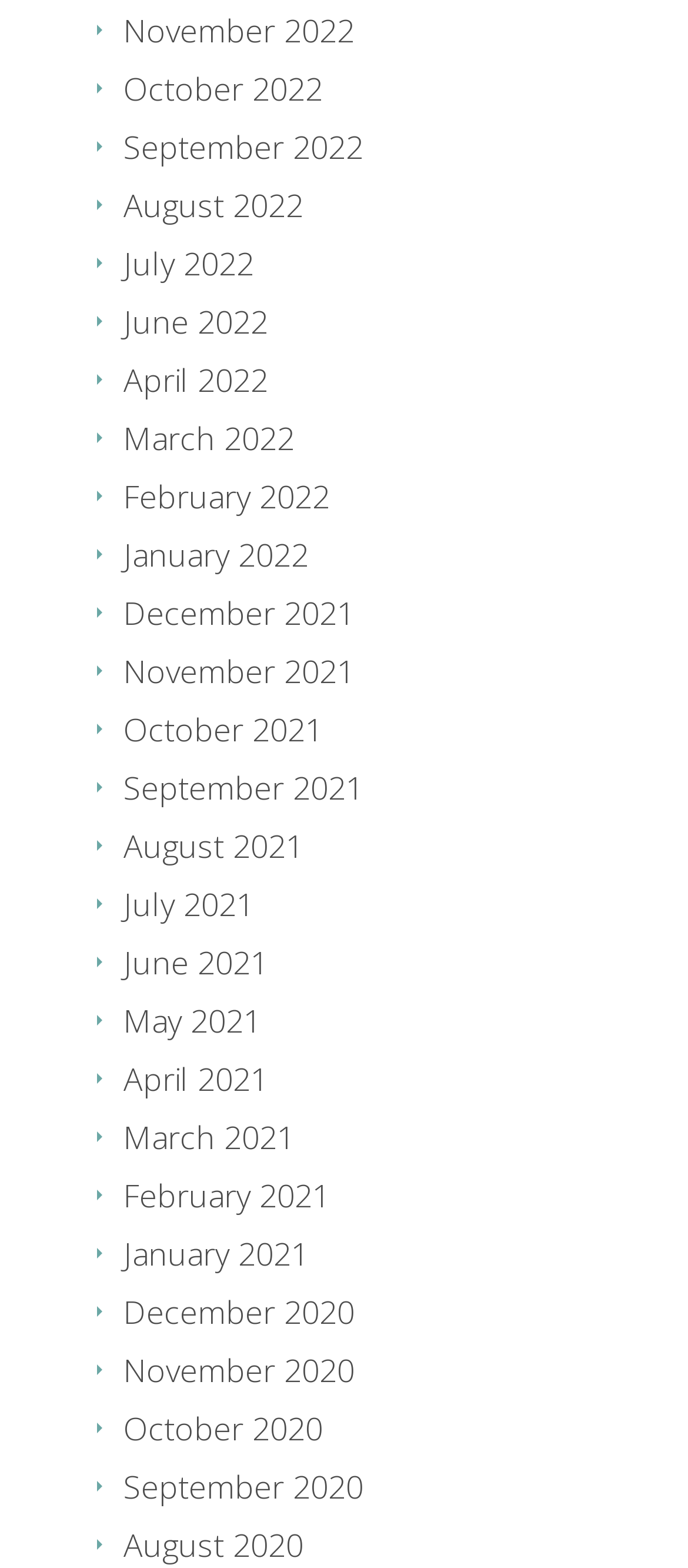How many months are listed in 2021?
Please provide a single word or phrase answer based on the image.

12